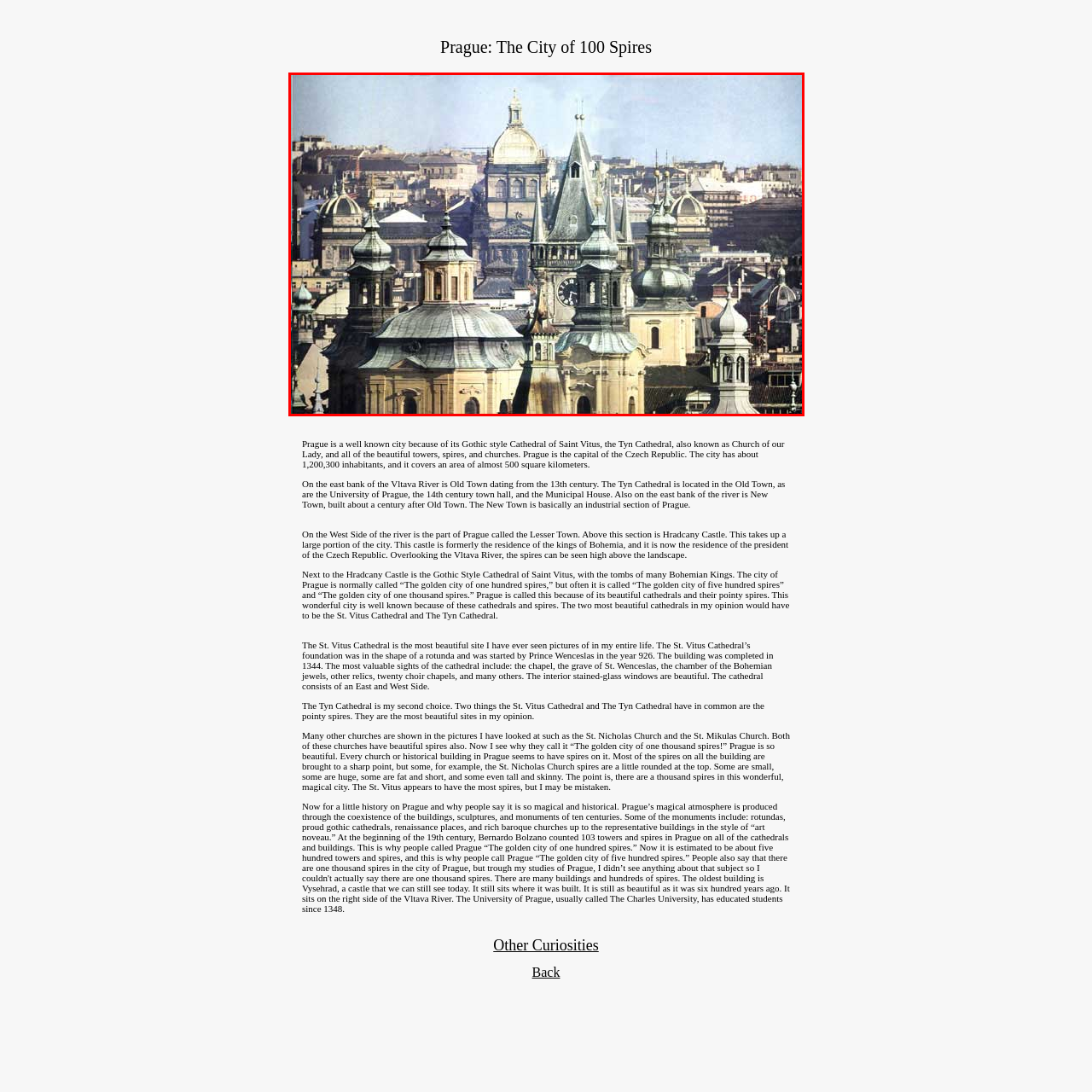Direct your attention to the image within the red boundary and answer the question with a single word or phrase:
What is the cultural significance of Prague?

Major cultural hub